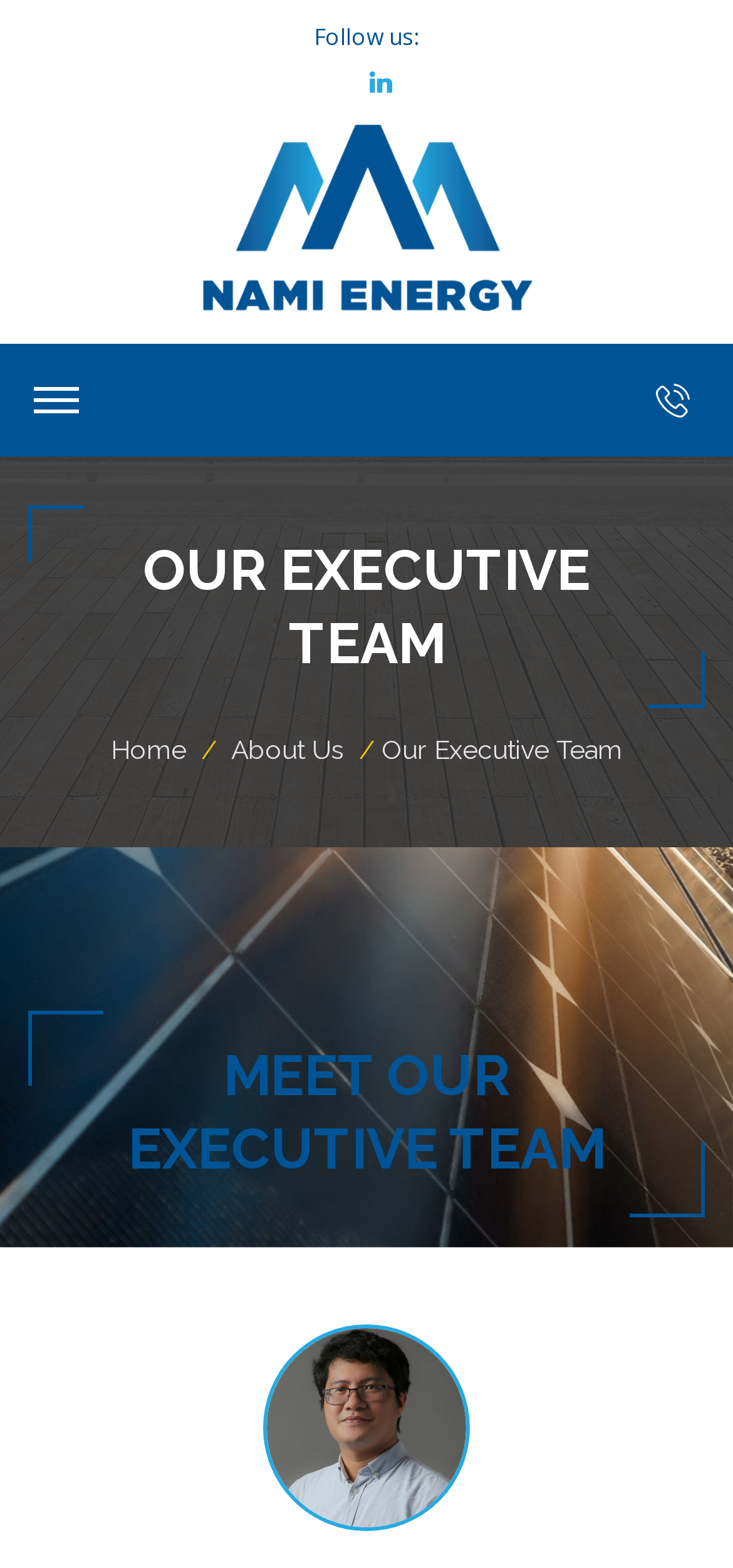Summarize the webpage with intricate details.

The webpage is about Nami Energy's Executive Team. At the top, there is a section with social media links, including a "j" link, a blank link, and a link with a Facebook icon. Below this section, there is a search bar with a search button on the right side. 

To the right of the search bar, there is a prominent heading "OUR EXECUTIVE TEAM". Below this heading, there are three navigation links: "Home", "About Us", and "Our Executive Team". 

Further down the page, there is another heading "MEET OUR EXECUTIVE TEAM", which suggests that the page will introduce the executive team members.